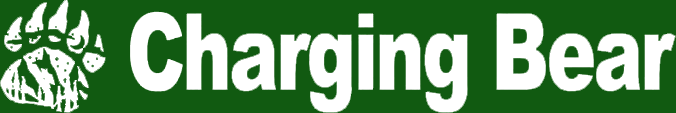Respond to the question below with a concise word or phrase:
What does the bear paw illustration represent?

cultural heritage and strength